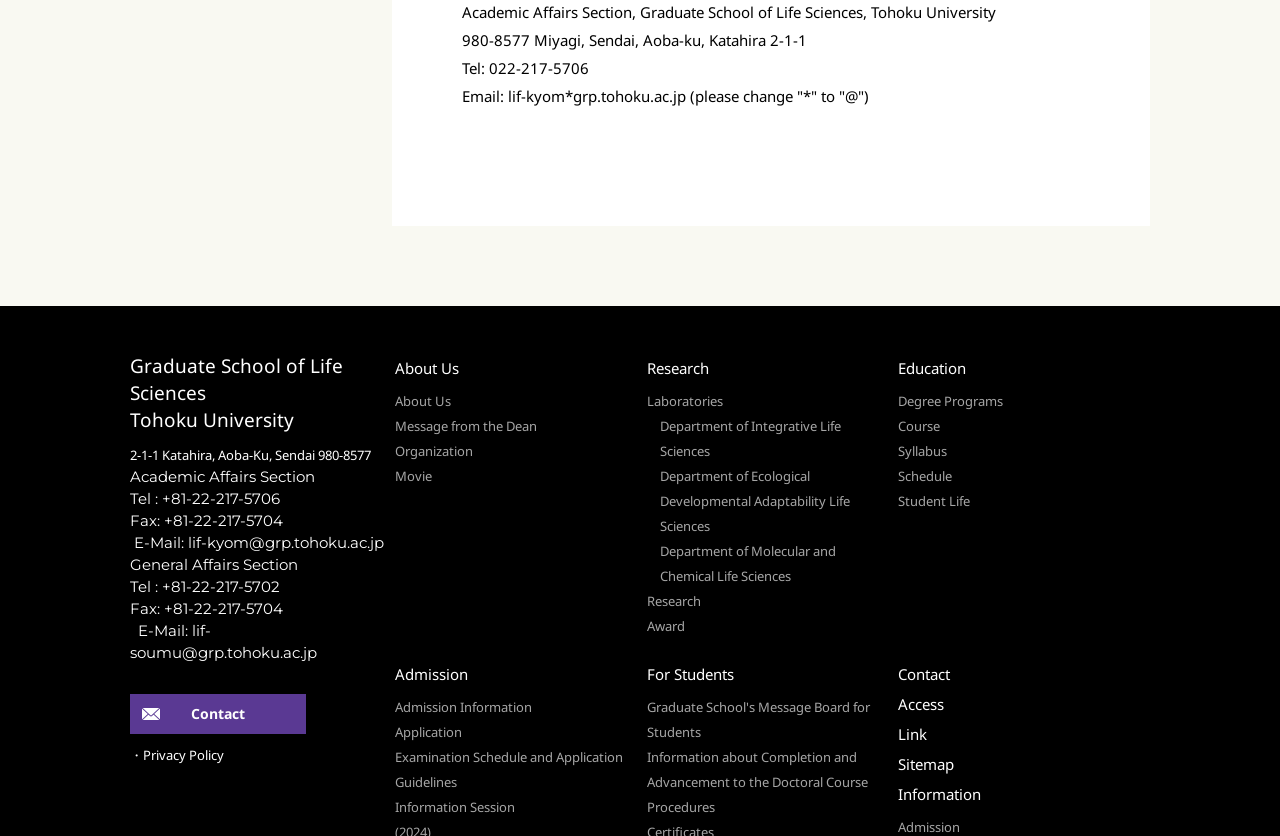Examine the screenshot and answer the question in as much detail as possible: What is the name of the university?

The name of the university can be found in the first StaticText element, which reads 'Academic Affairs Section, Graduate School of Life Sciences, Tohoku University'. This suggests that the webpage is related to the Graduate School of Life Sciences at Tohoku University.